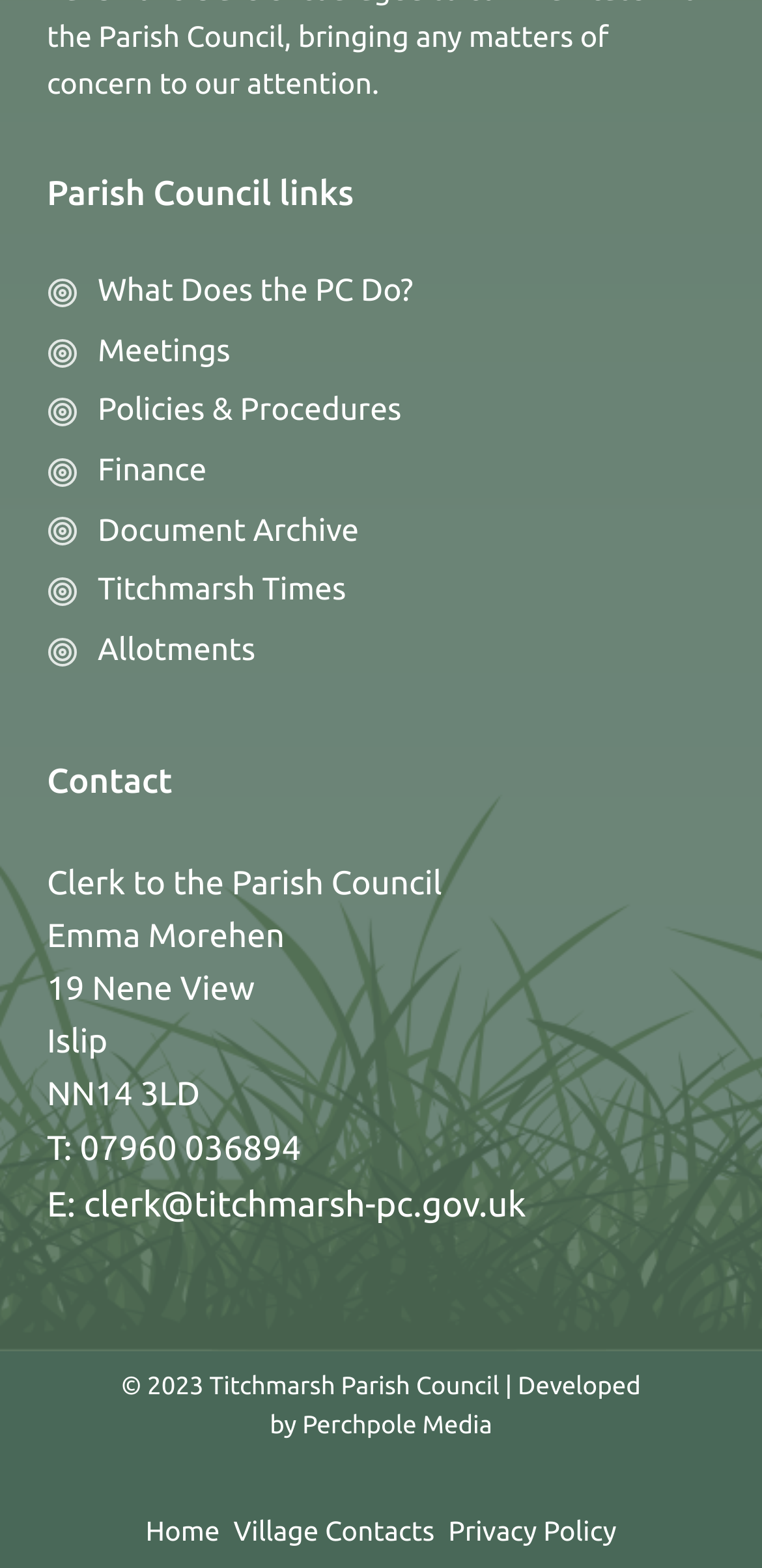Identify the bounding box coordinates of the specific part of the webpage to click to complete this instruction: "View 'Titchmarsh Times'".

[0.128, 0.365, 0.454, 0.387]